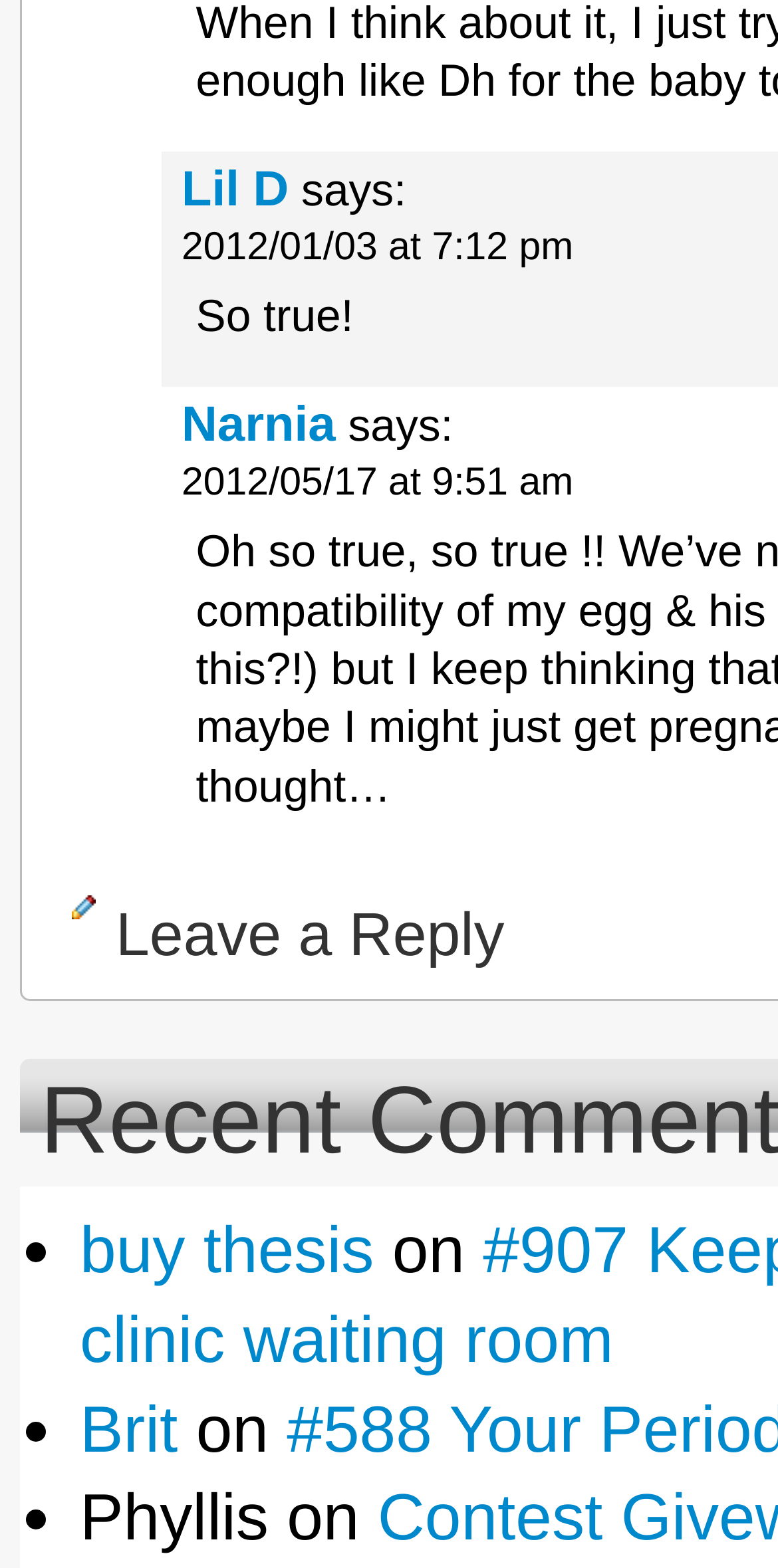Give a one-word or short-phrase answer to the following question: 
What is the date of Narnia's comment?

2012/05/17